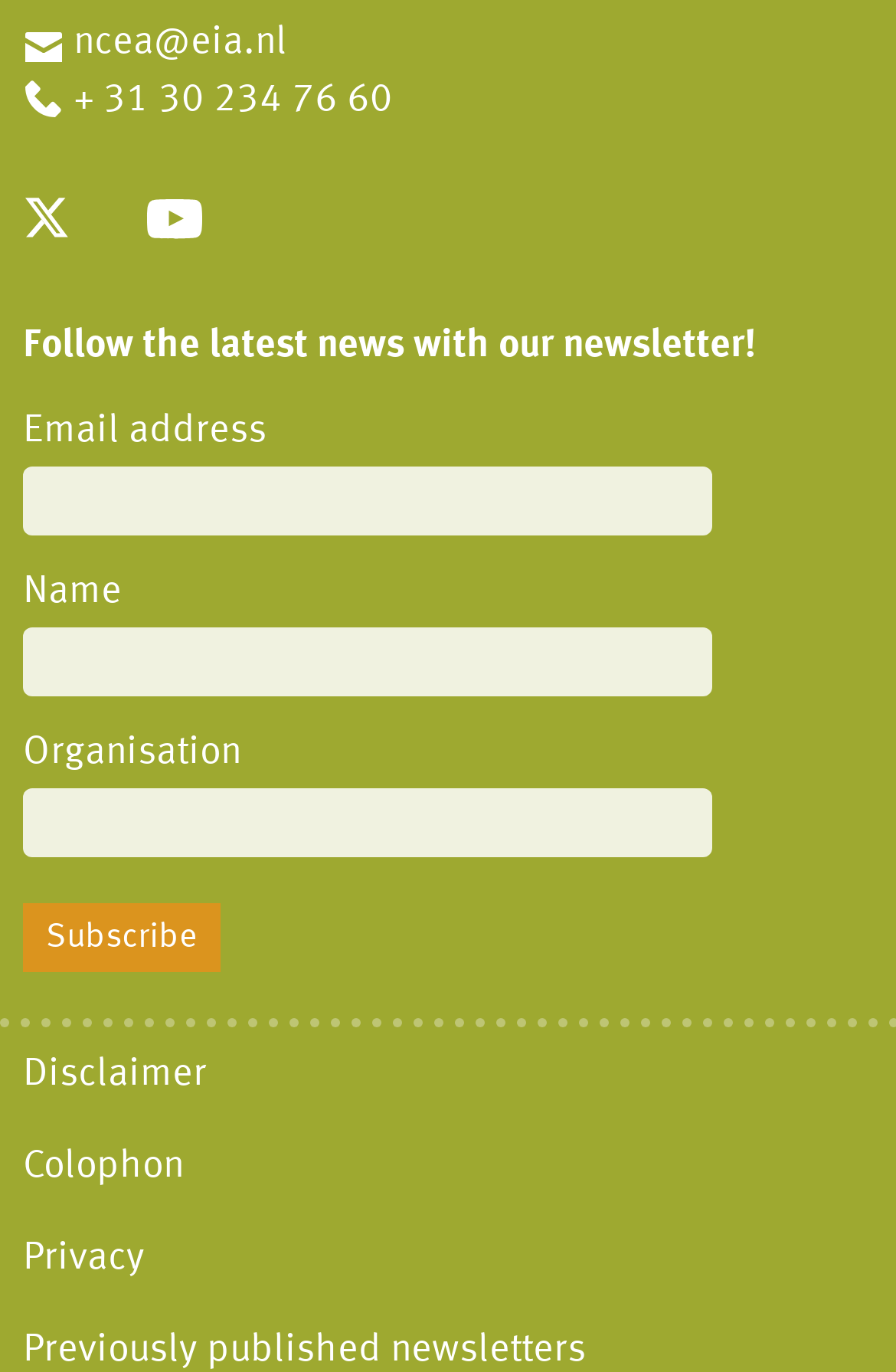What is the call-to-action on this webpage?
From the details in the image, answer the question comprehensively.

The button on the webpage is labeled 'Subscribe', indicating that the call-to-action is to subscribe to the newsletter by filling in the form and clicking the button.